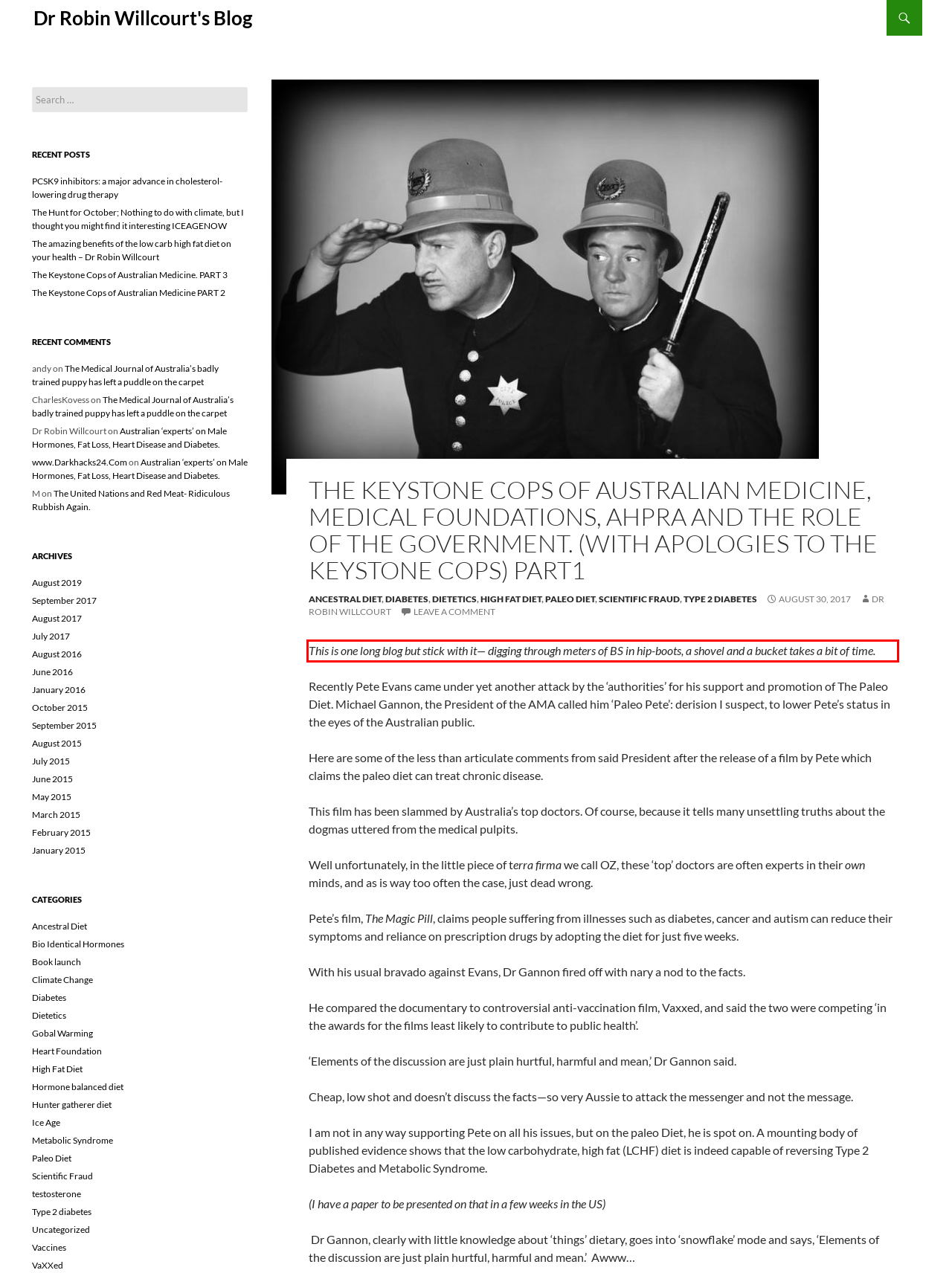Observe the screenshot of the webpage, locate the red bounding box, and extract the text content within it.

This is one long blog but stick with it— digging through meters of BS in hip-boots, a shovel and a bucket takes a bit of time.